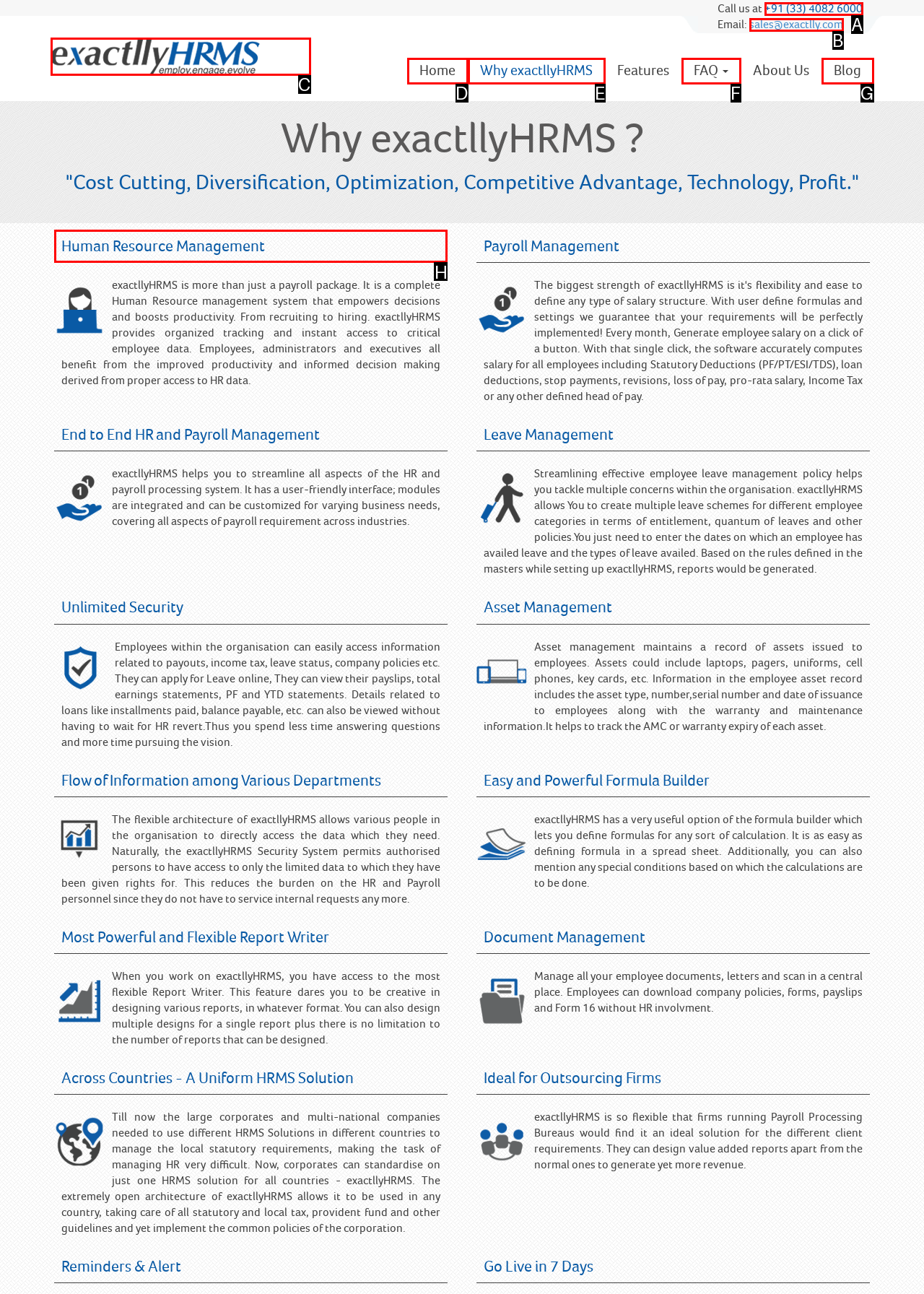Determine the letter of the element I should select to fulfill the following instruction: Read about 'Human Resource Management'. Just provide the letter.

H